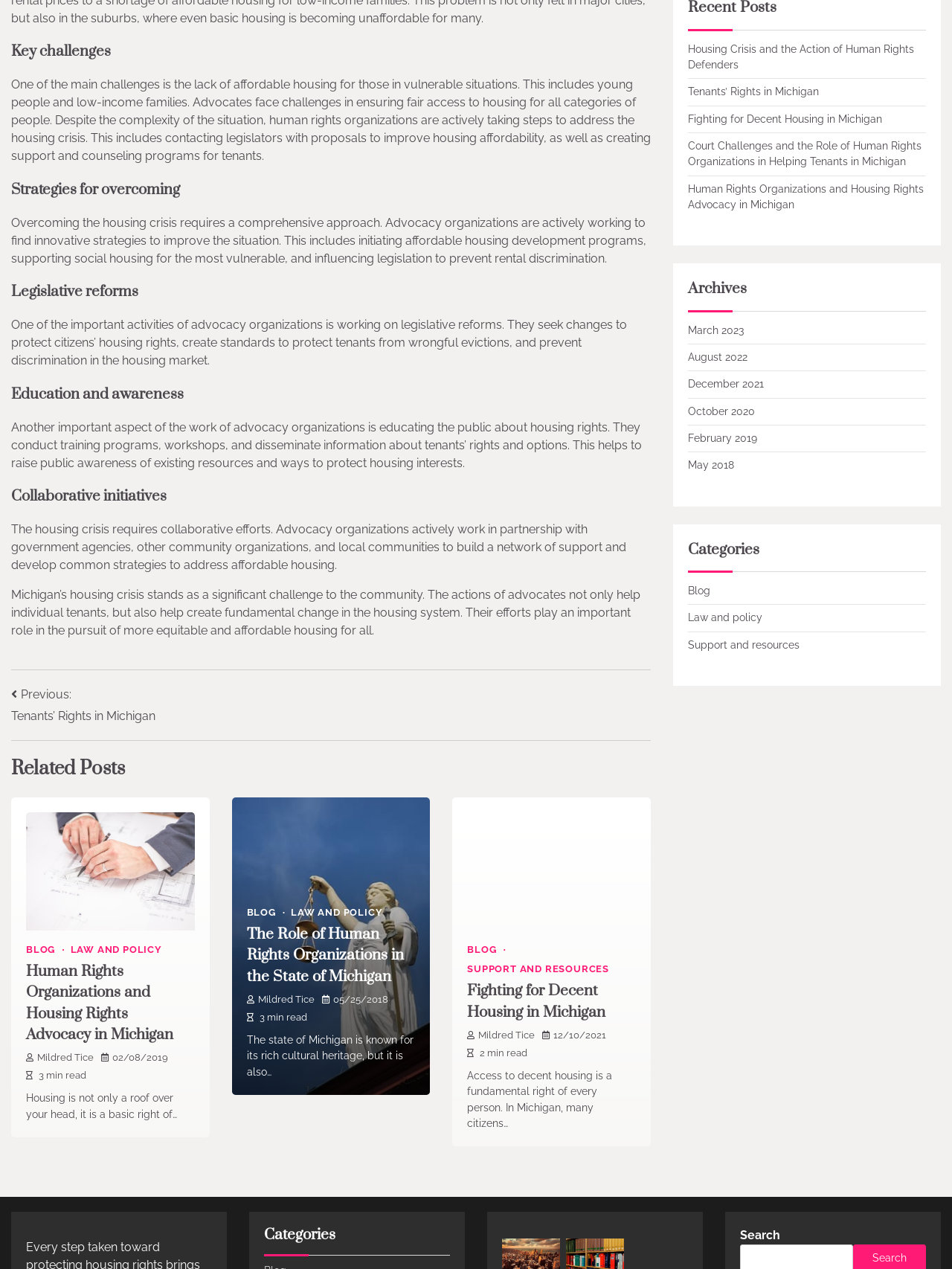Extract the bounding box coordinates for the HTML element that matches this description: "Mildred Tice". The coordinates should be four float numbers between 0 and 1, i.e., [left, top, right, bottom].

[0.027, 0.829, 0.098, 0.838]